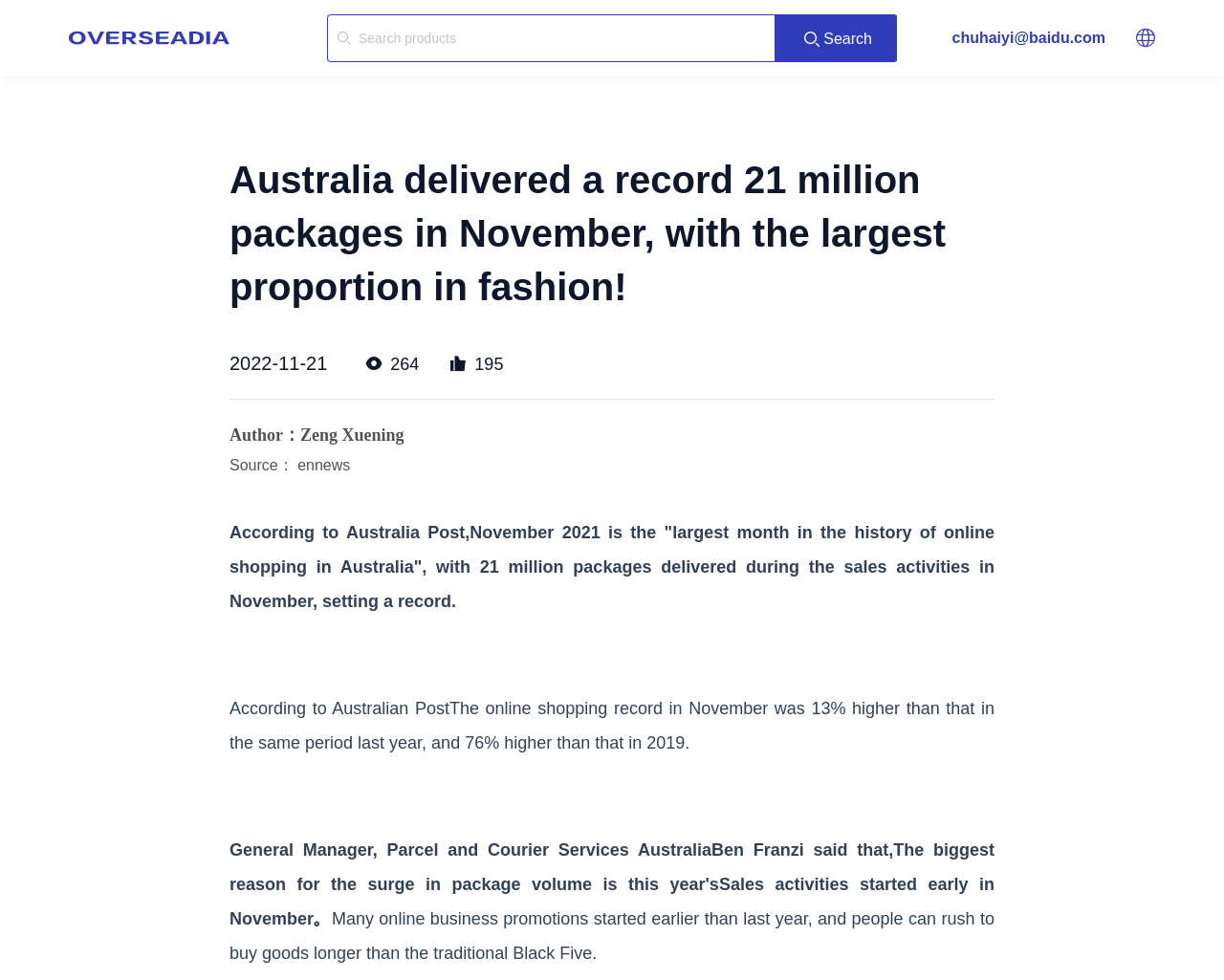Respond with a single word or phrase for the following question: 
What is the number of packages delivered in November?

21 million